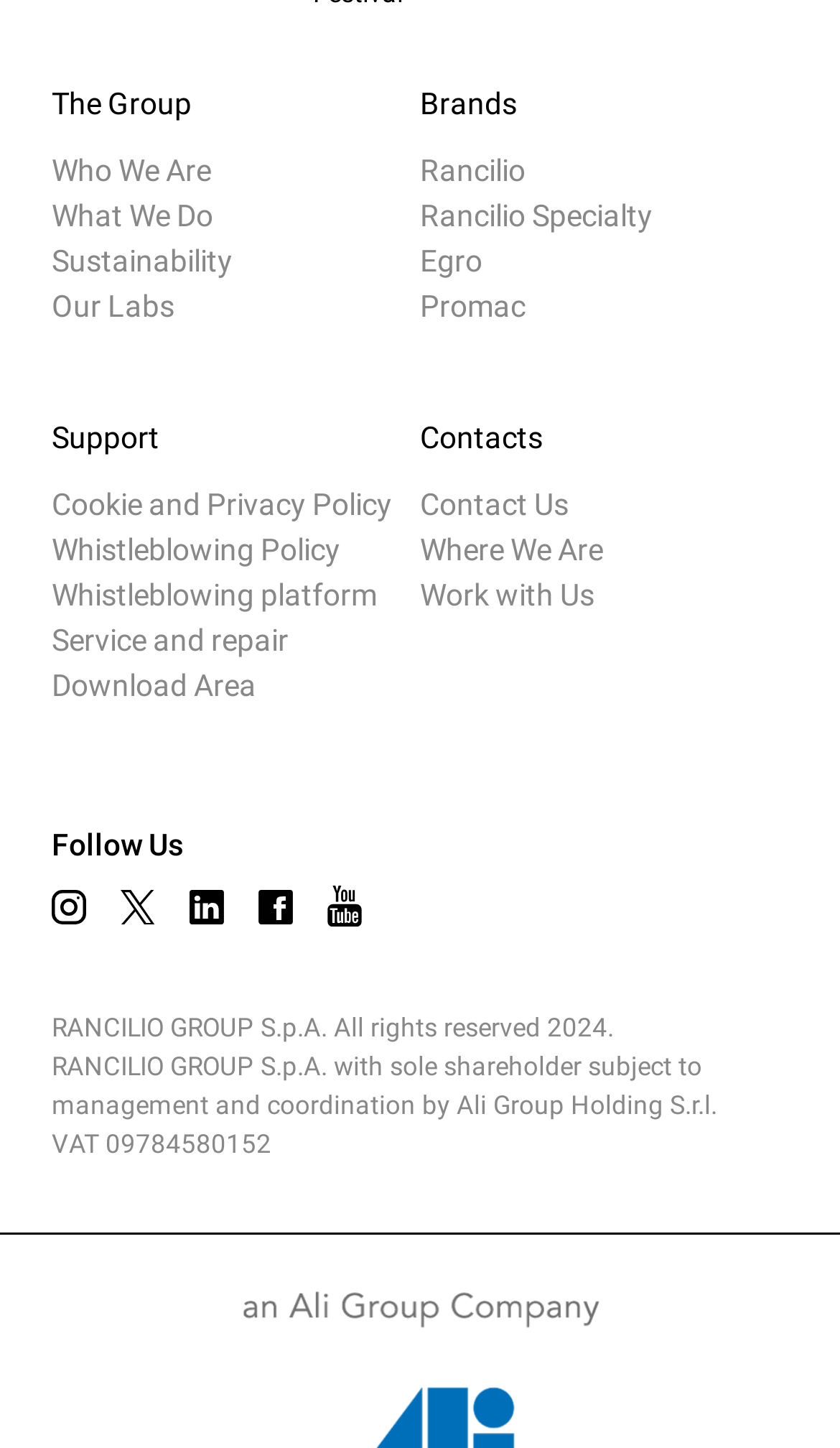Identify the bounding box coordinates of the element that should be clicked to fulfill this task: "Check Car Rental Auckland Airport". The coordinates should be provided as four float numbers between 0 and 1, i.e., [left, top, right, bottom].

None